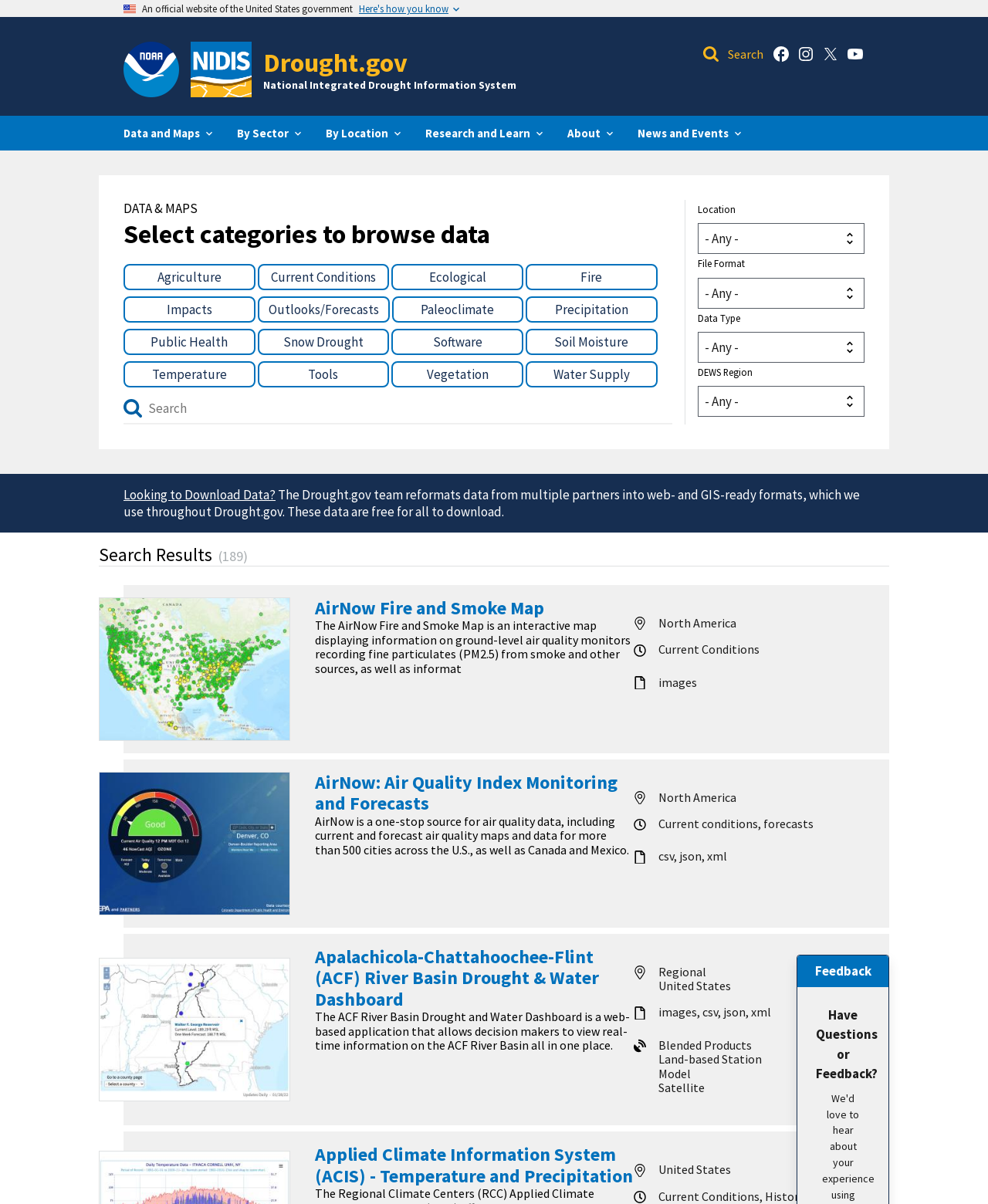Using the given element description, provide the bounding box coordinates (top-left x, top-left y, bottom-right x, bottom-right y) for the corresponding UI element in the screenshot: Looking to Download Data?

[0.125, 0.404, 0.279, 0.418]